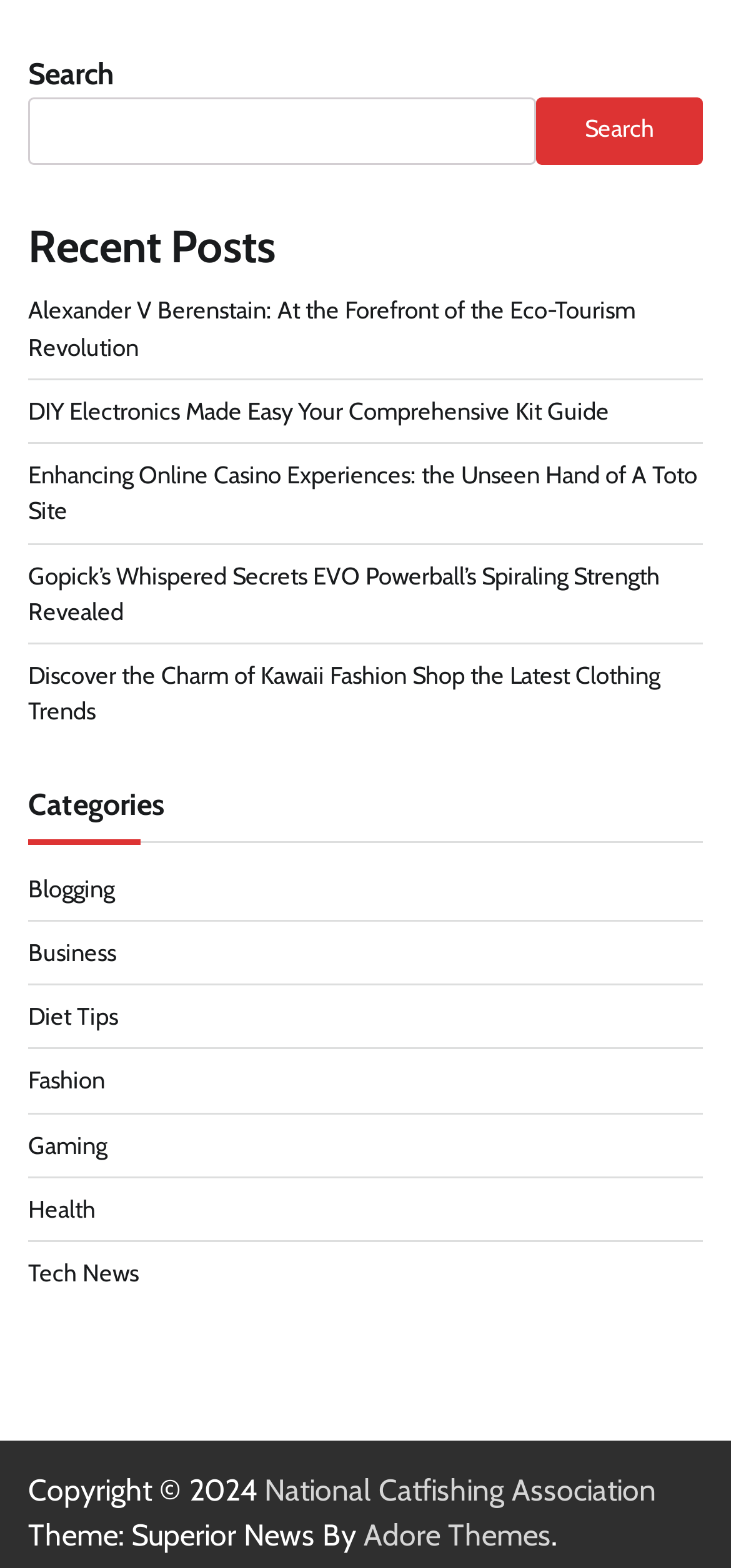Determine the bounding box coordinates of the region to click in order to accomplish the following instruction: "Search for something". Provide the coordinates as four float numbers between 0 and 1, specifically [left, top, right, bottom].

[0.038, 0.062, 0.733, 0.105]